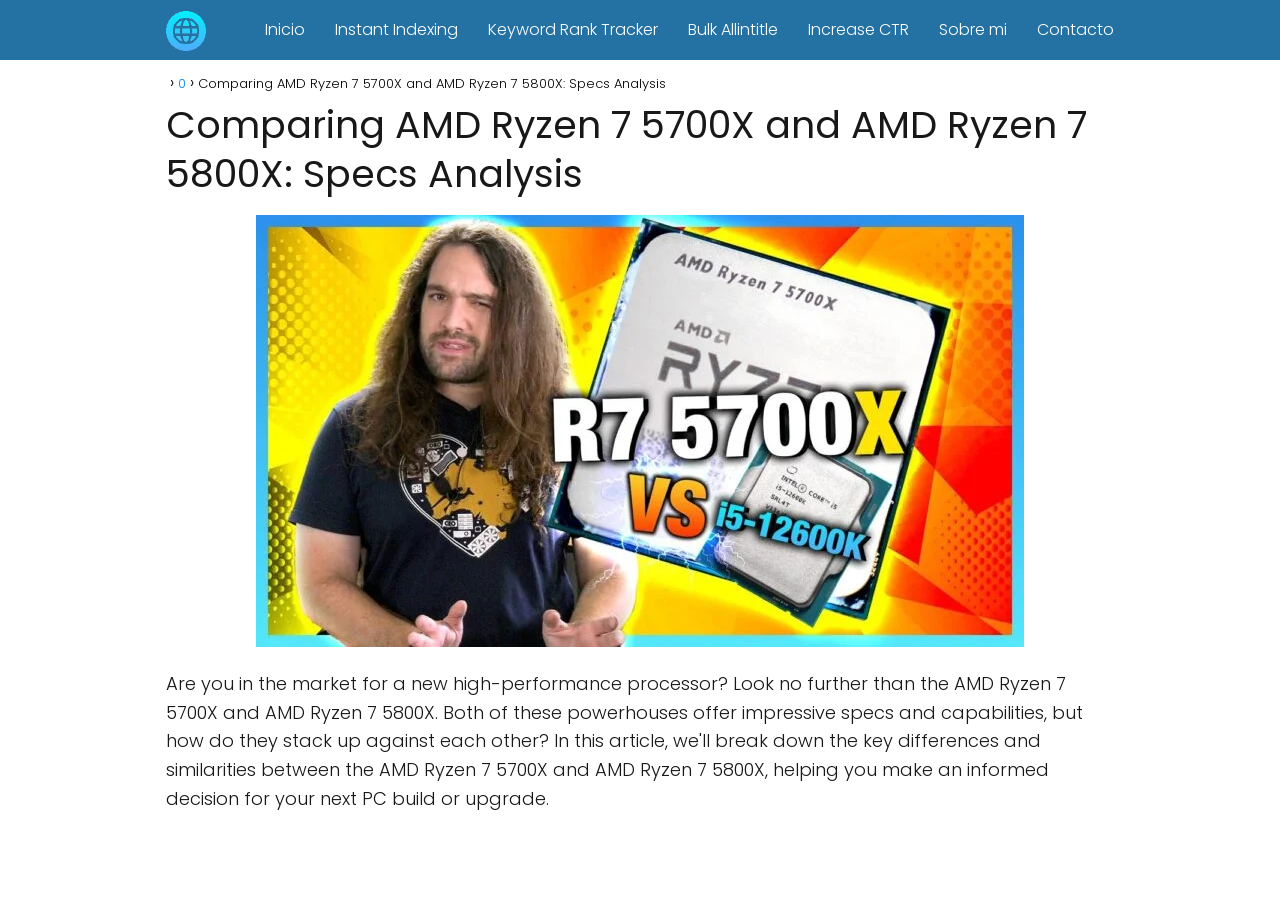Use a single word or phrase to answer the question:
What is the text above the image?

Comparing AMD Ryzen 7 5700X and AMD Ryzen 7 5800X: Specs Analysis